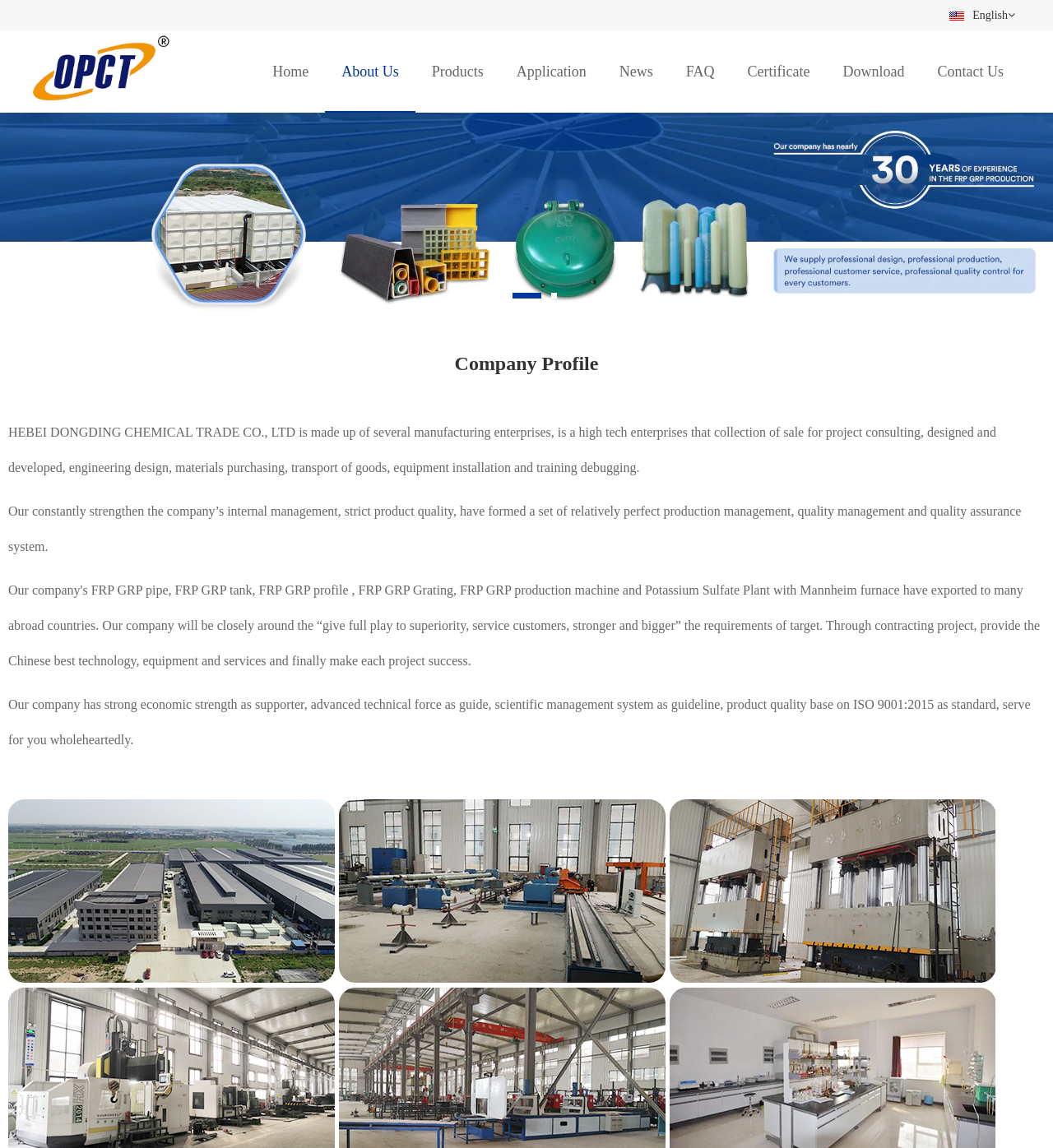What type of company is this?
Please provide a full and detailed response to the question.

Based on the webpage content, it is clear that the company is a fiberglass products company, as it mentions having a high-tech workshop and a complete quality management system.